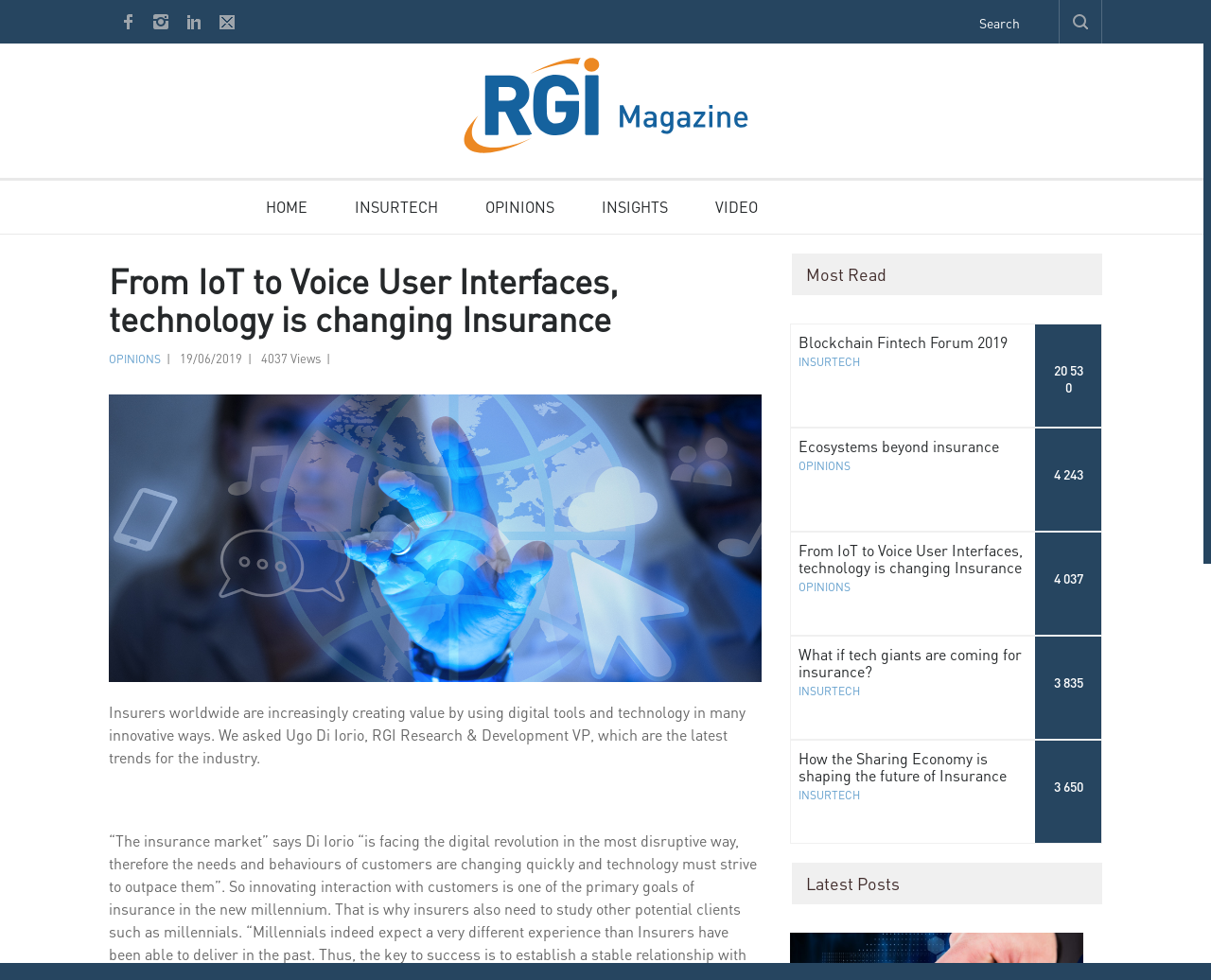Please answer the following query using a single word or phrase: 
What is the category of the article 'Blockchain Fintech Forum 2019'?

INSURTECH